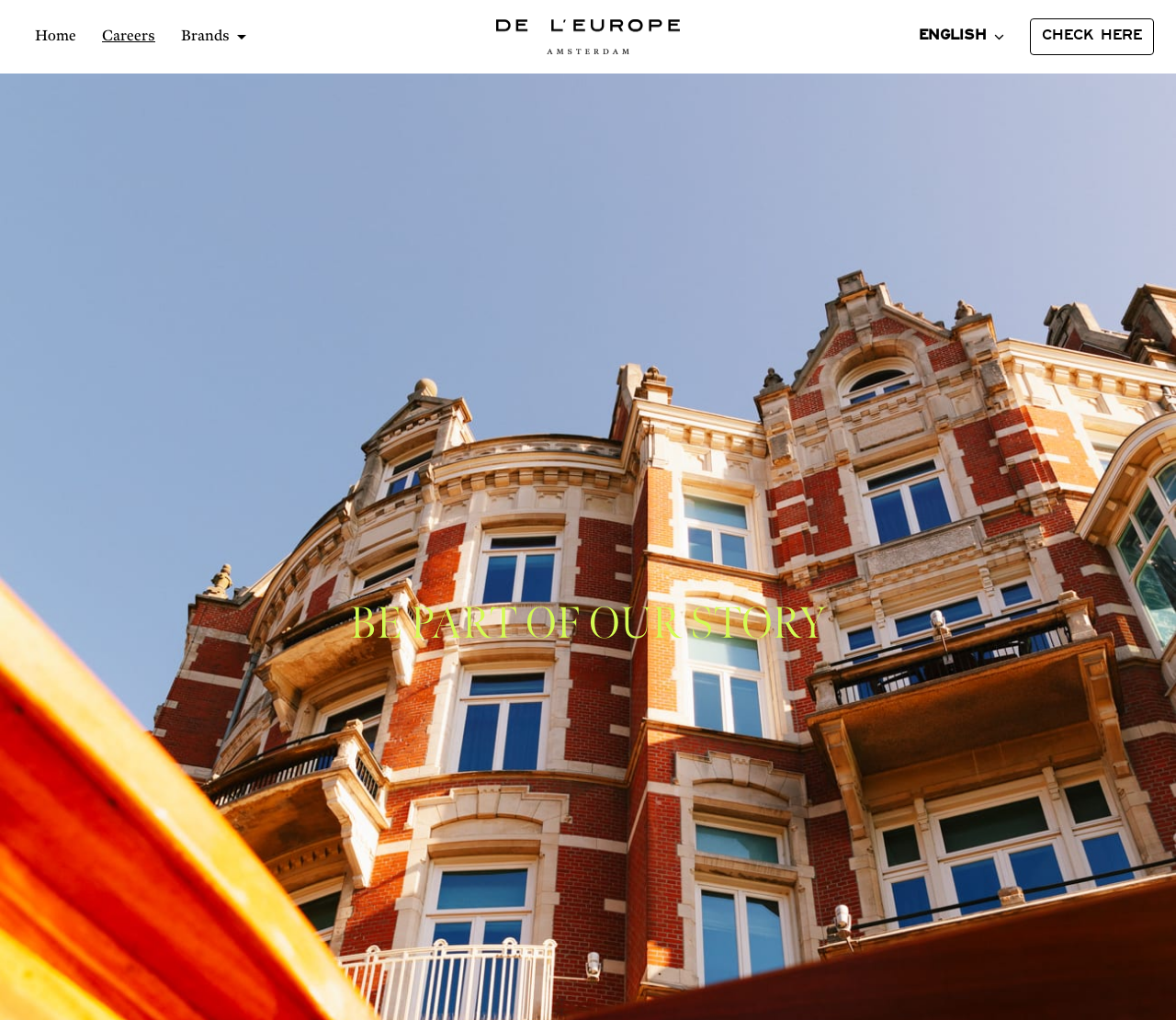Identify and provide the main heading of the webpage.

READY TO JOIN US?